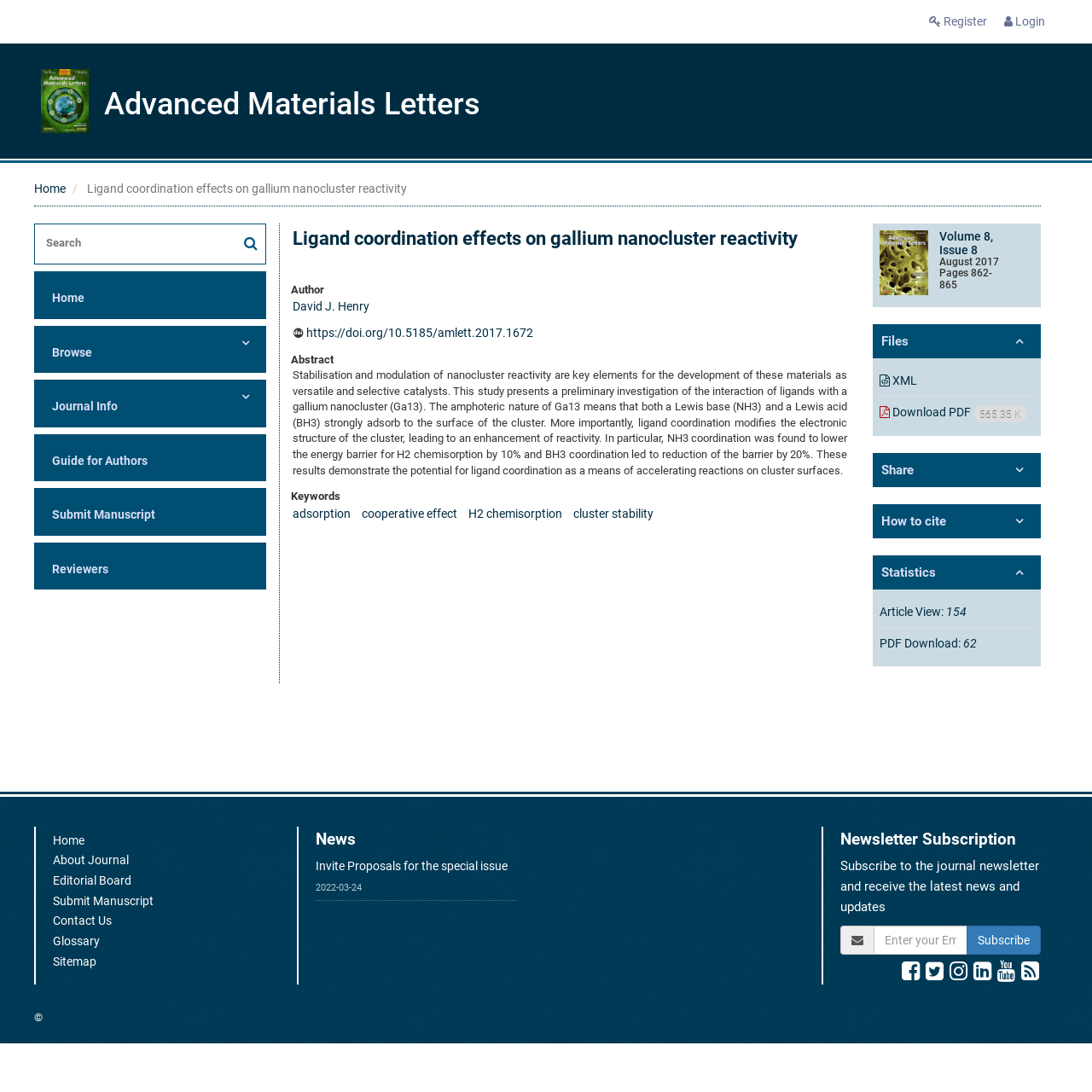Identify the bounding box coordinates of the area that should be clicked in order to complete the given instruction: "Register". The bounding box coordinates should be four float numbers between 0 and 1, i.e., [left, top, right, bottom].

[0.851, 0.013, 0.904, 0.026]